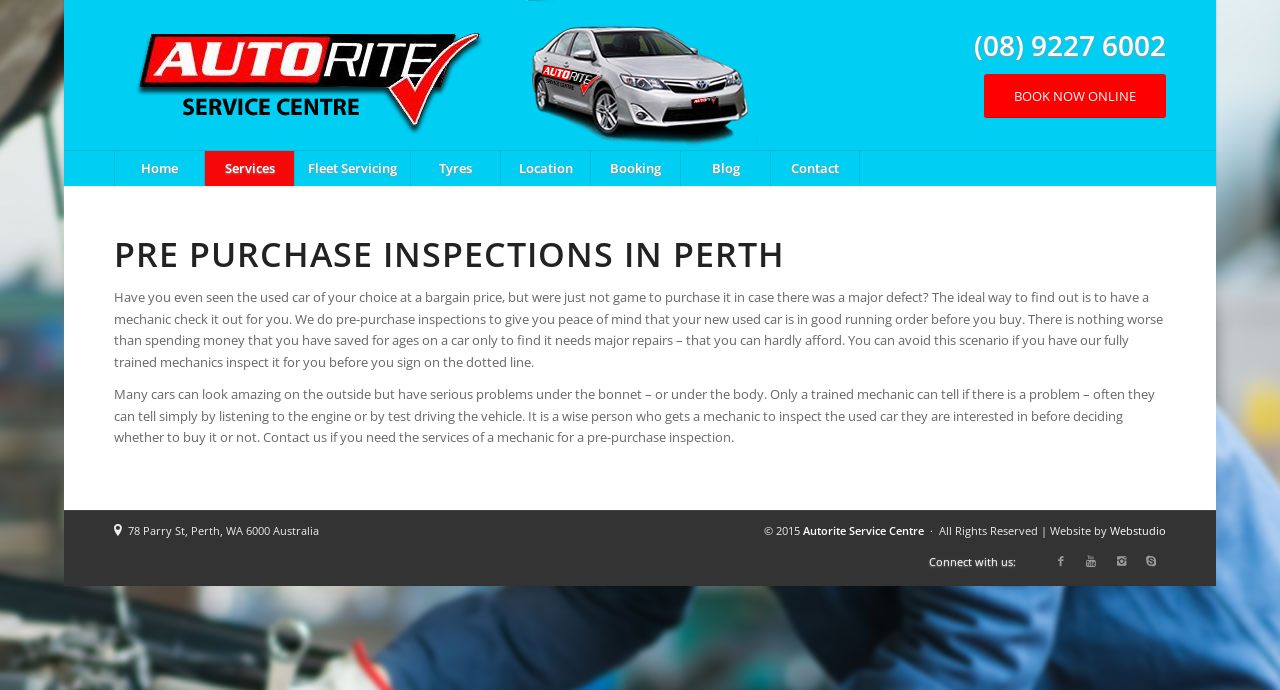Locate and generate the text content of the webpage's heading.

PRE PURCHASE INSPECTIONS IN PERTH